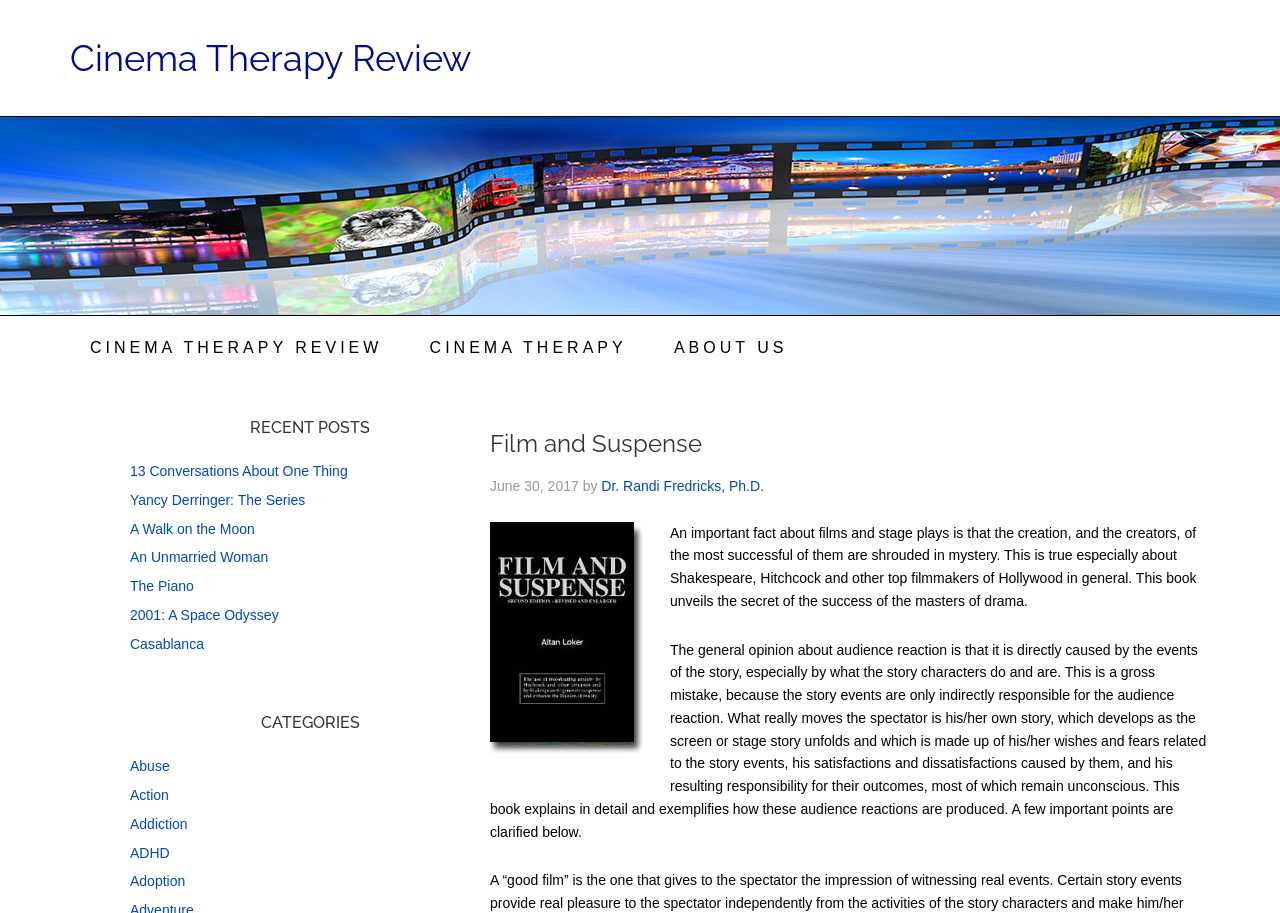For the element described, predict the bounding box coordinates as (top-left x, top-left y, bottom-right x, bottom-right y). All values should be between 0 and 1. Element description: About Us

[0.511, 0.346, 0.631, 0.416]